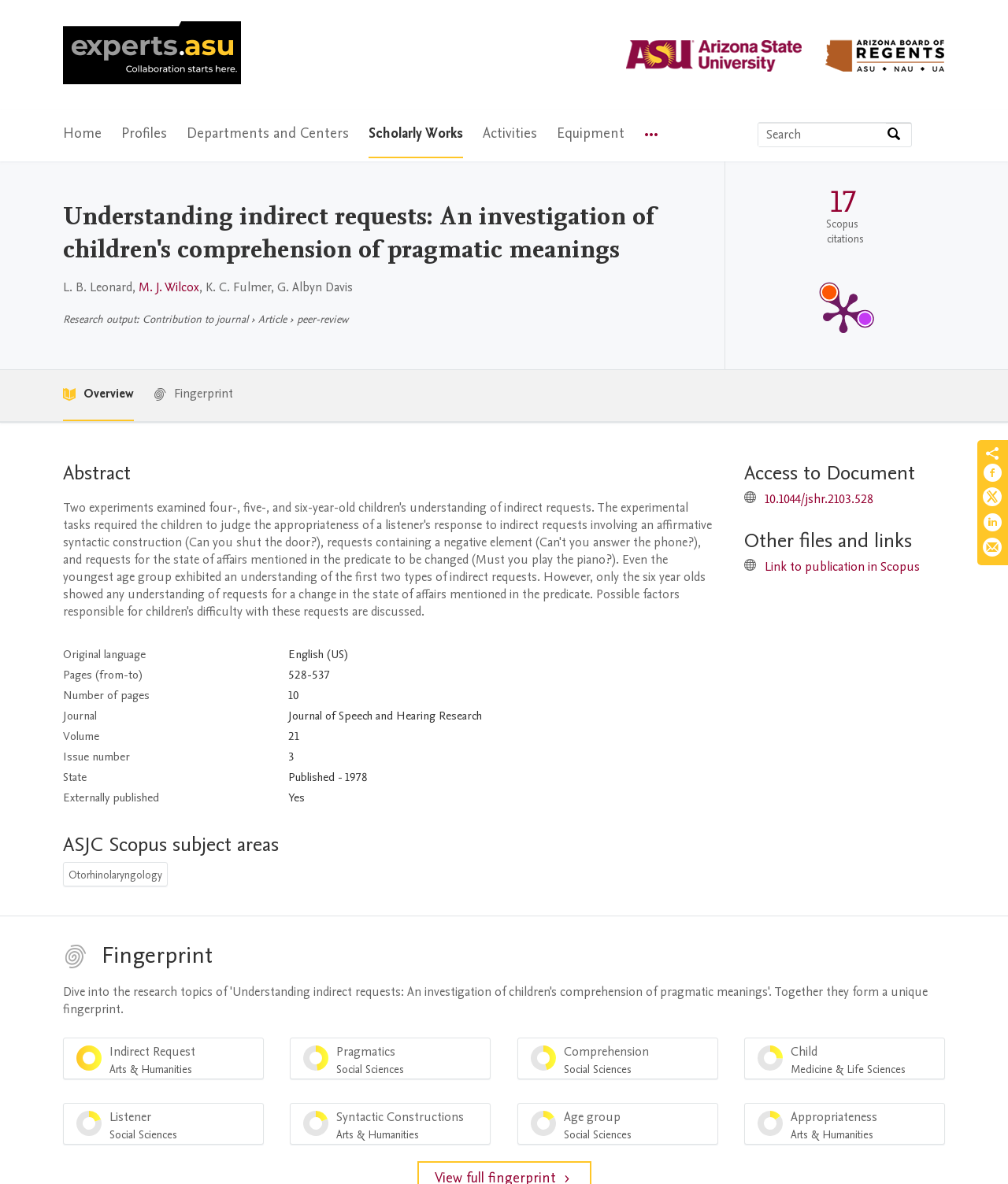Identify the bounding box coordinates for the element that needs to be clicked to fulfill this instruction: "View publication metrics". Provide the coordinates in the format of four float numbers between 0 and 1: [left, top, right, bottom].

[0.719, 0.135, 0.93, 0.312]